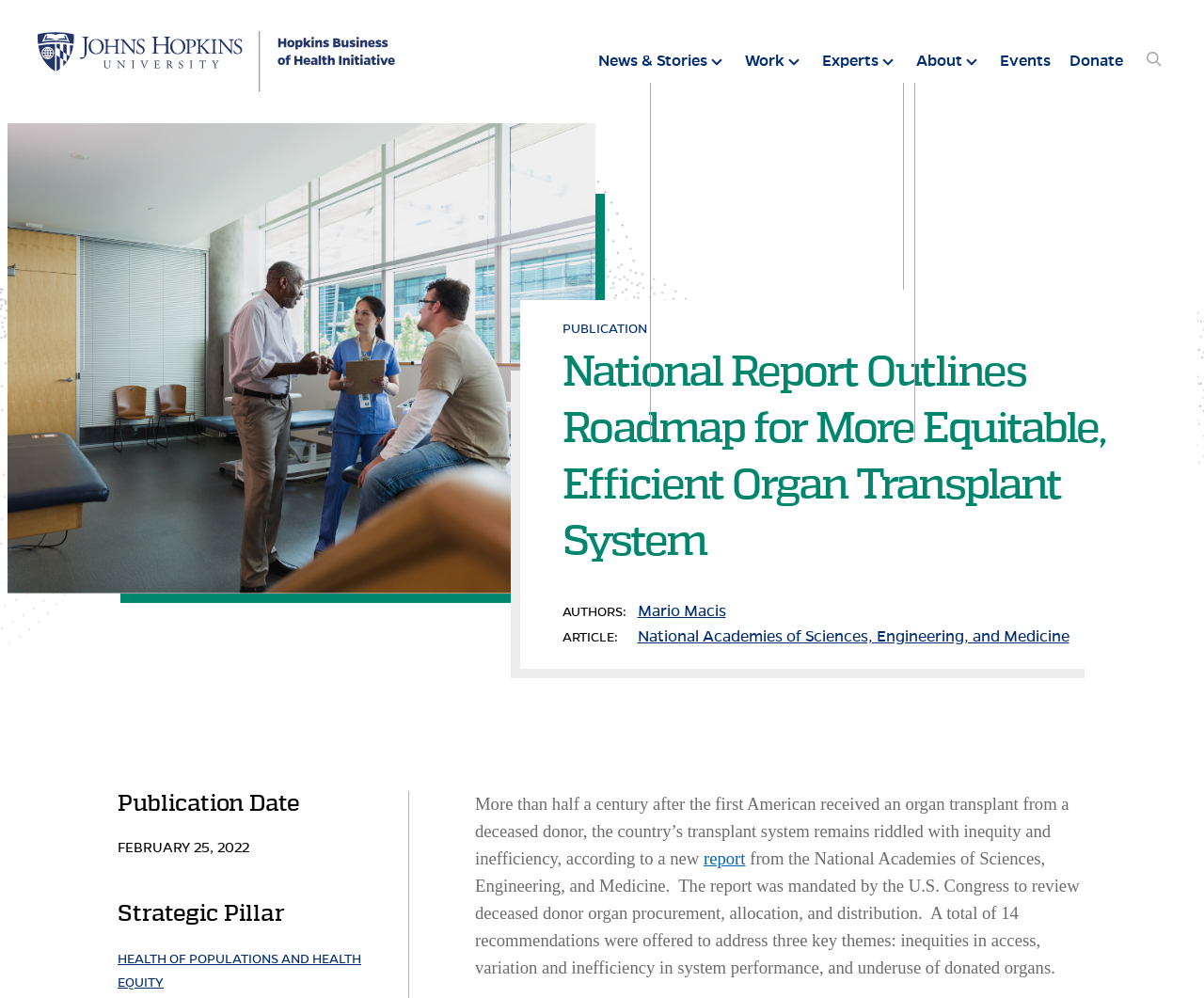Who is the author of the article?
Please look at the screenshot and answer using one word or phrase.

Mario Macis